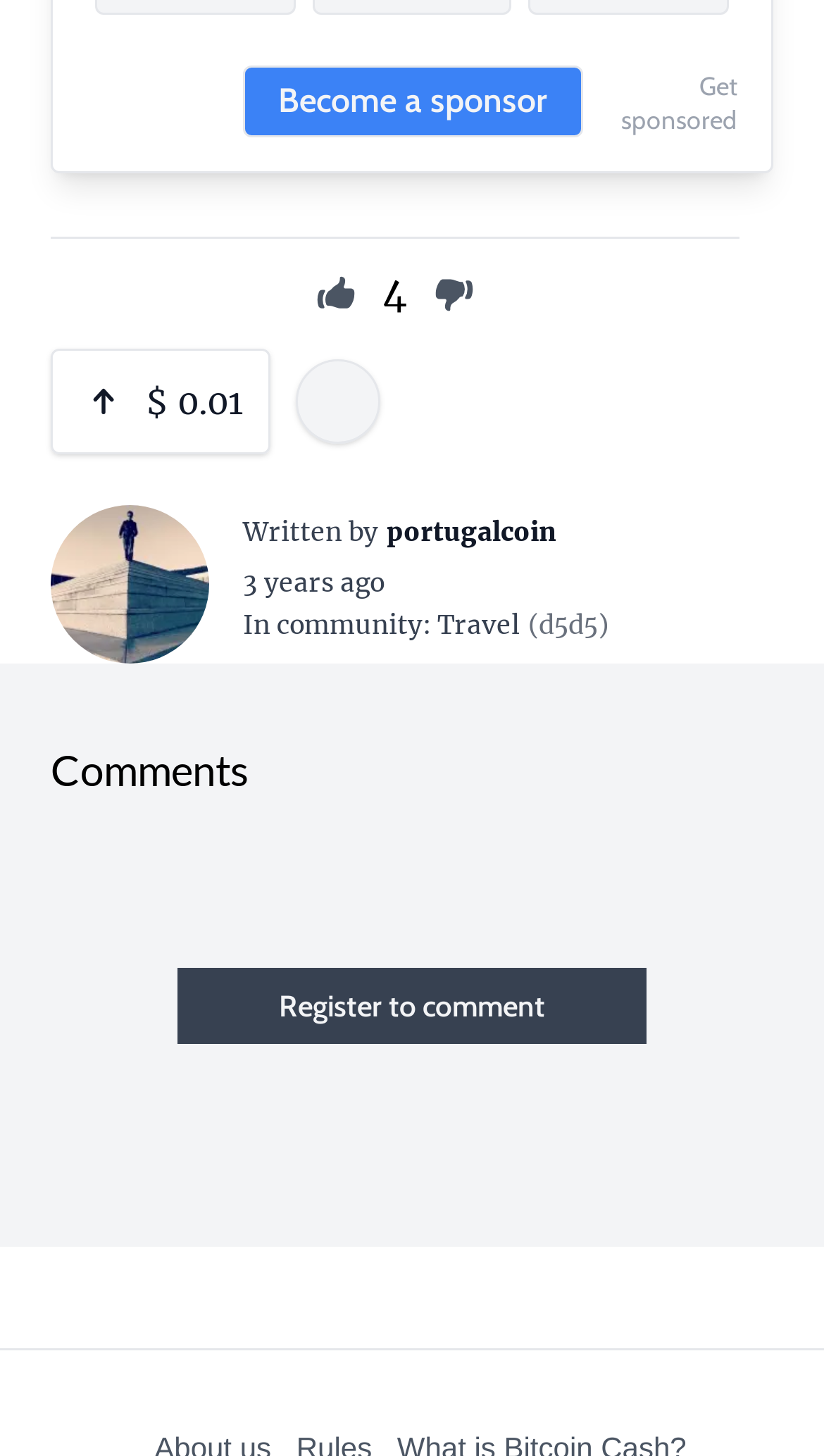Highlight the bounding box coordinates of the region I should click on to meet the following instruction: "Click the button with an image".

[0.382, 0.187, 0.433, 0.216]